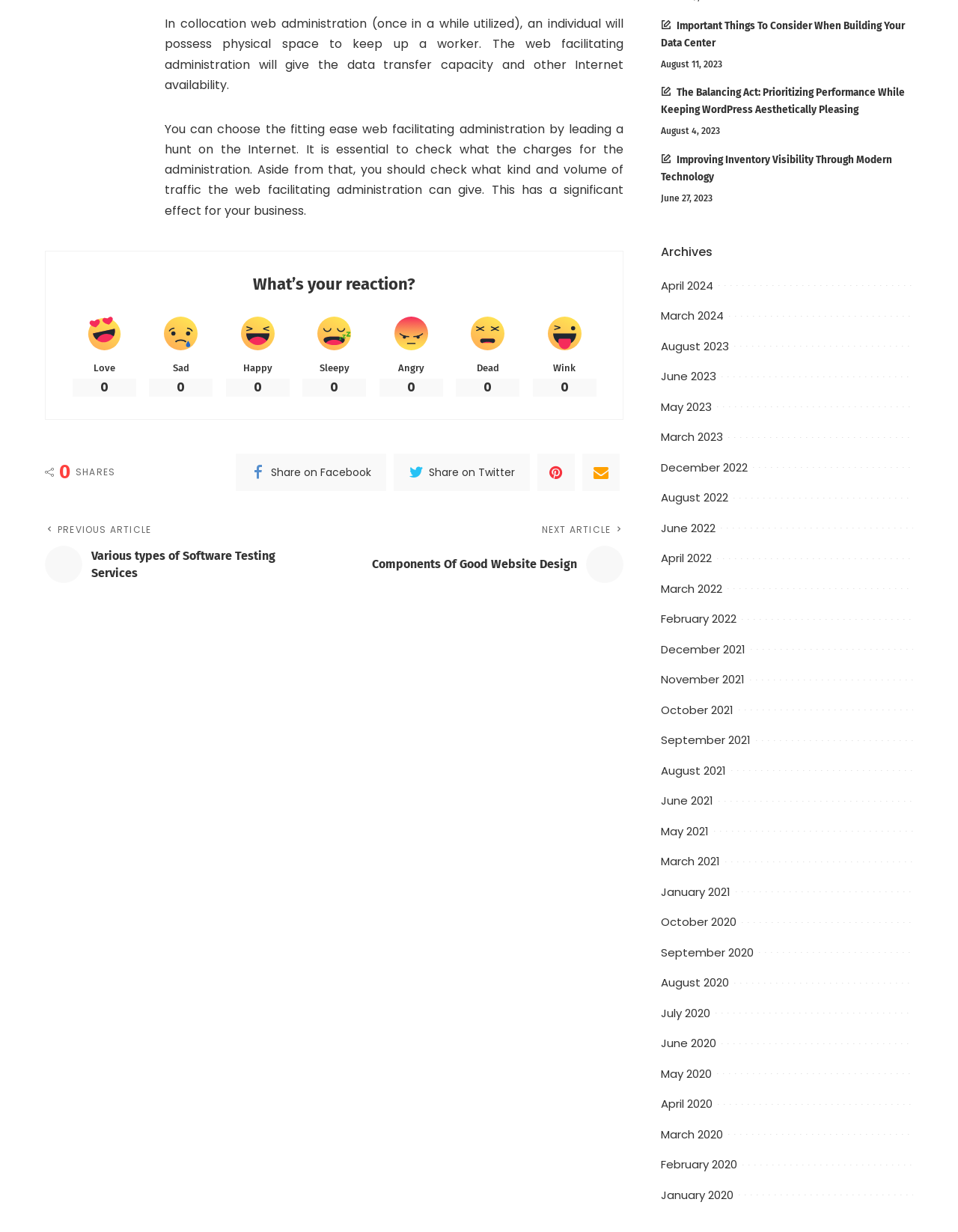How many social media sharing options are available?
Please give a detailed and elaborate explanation in response to the question.

The number of social media sharing options can be determined by counting the link elements with text 'Share on Facebook', 'Share on Twitter', and two other icons, which represent four different social media platforms.